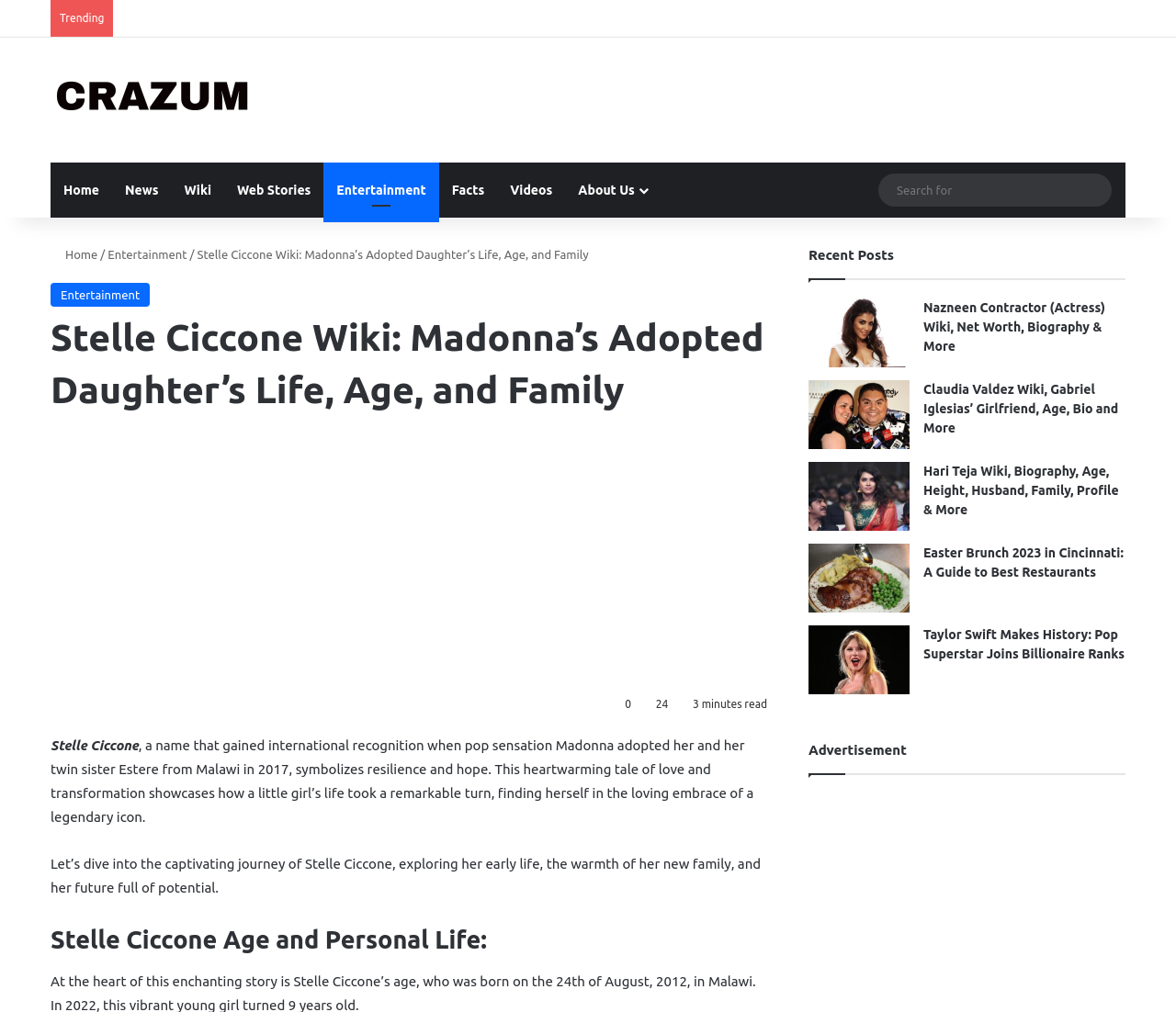Locate the bounding box coordinates of the clickable region necessary to complete the following instruction: "Search for something". Provide the coordinates in the format of four float numbers between 0 and 1, i.e., [left, top, right, bottom].

[0.747, 0.178, 0.945, 0.199]